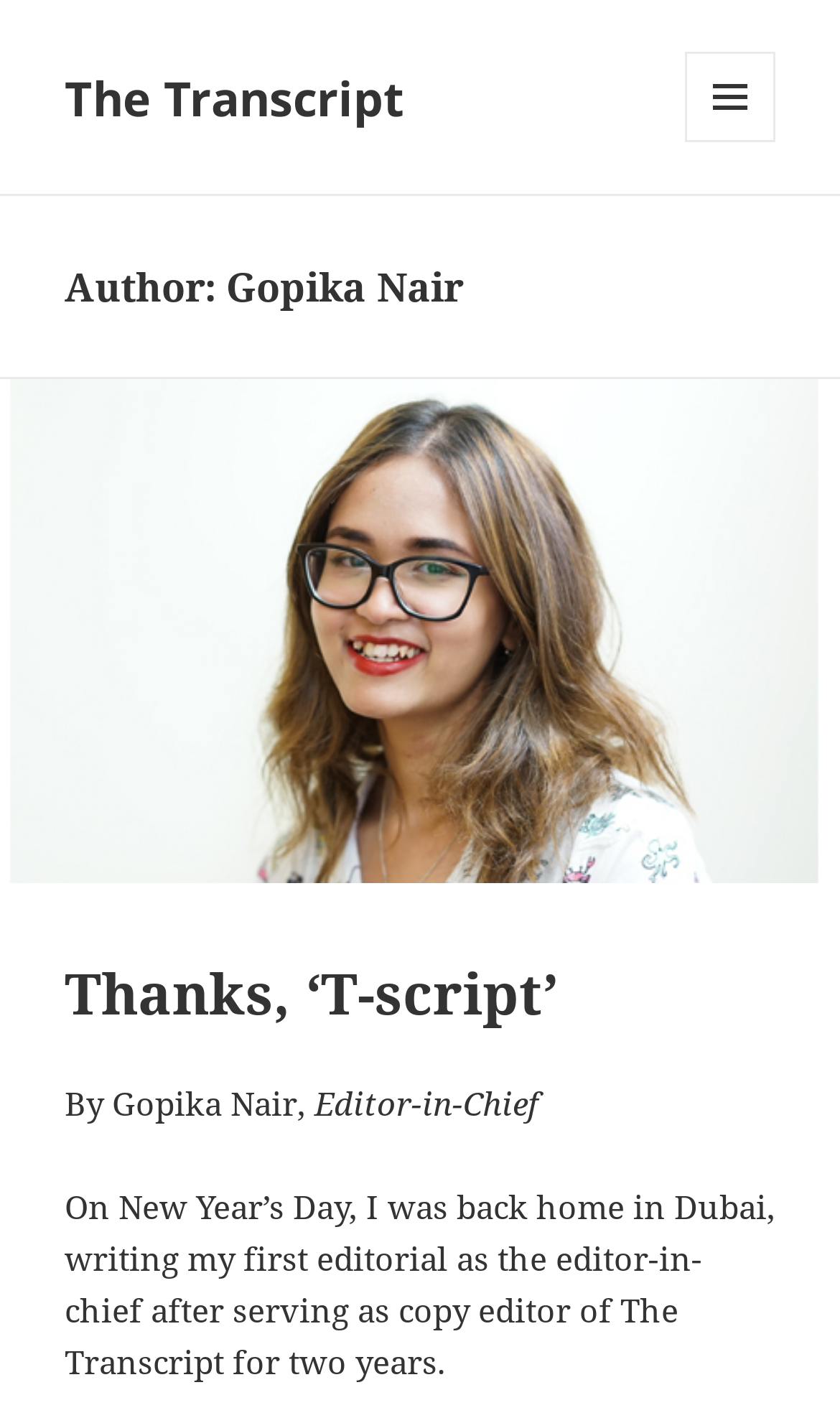Offer an extensive depiction of the webpage and its key elements.

The webpage is about Gopika Nair, the editor-in-chief of The Transcript. At the top-left corner, there is a link to "The Transcript". On the top-right corner, there is a button labeled "MENU AND WIDGETS" that is not expanded. 

Below the button, there is a header section that spans the entire width of the page. Within this section, there is a heading that reads "Author: Gopika Nair" on the left side. 

Further down, there is another section that also spans the entire width of the page. This section contains a heading that reads "Thanks, ‘T-script’" on the left side, followed by a link with the same text. Below this heading, there are two lines of text: "By Gopika Nair," and "Editor-in-Chief". 

Finally, there is a paragraph of text that starts with "On New Year’s Day, I was back home in Dubai, writing my first editorial as the editor-in-chief after serving as copy editor of The Transcript for two years." This paragraph is located at the bottom-left corner of the page.